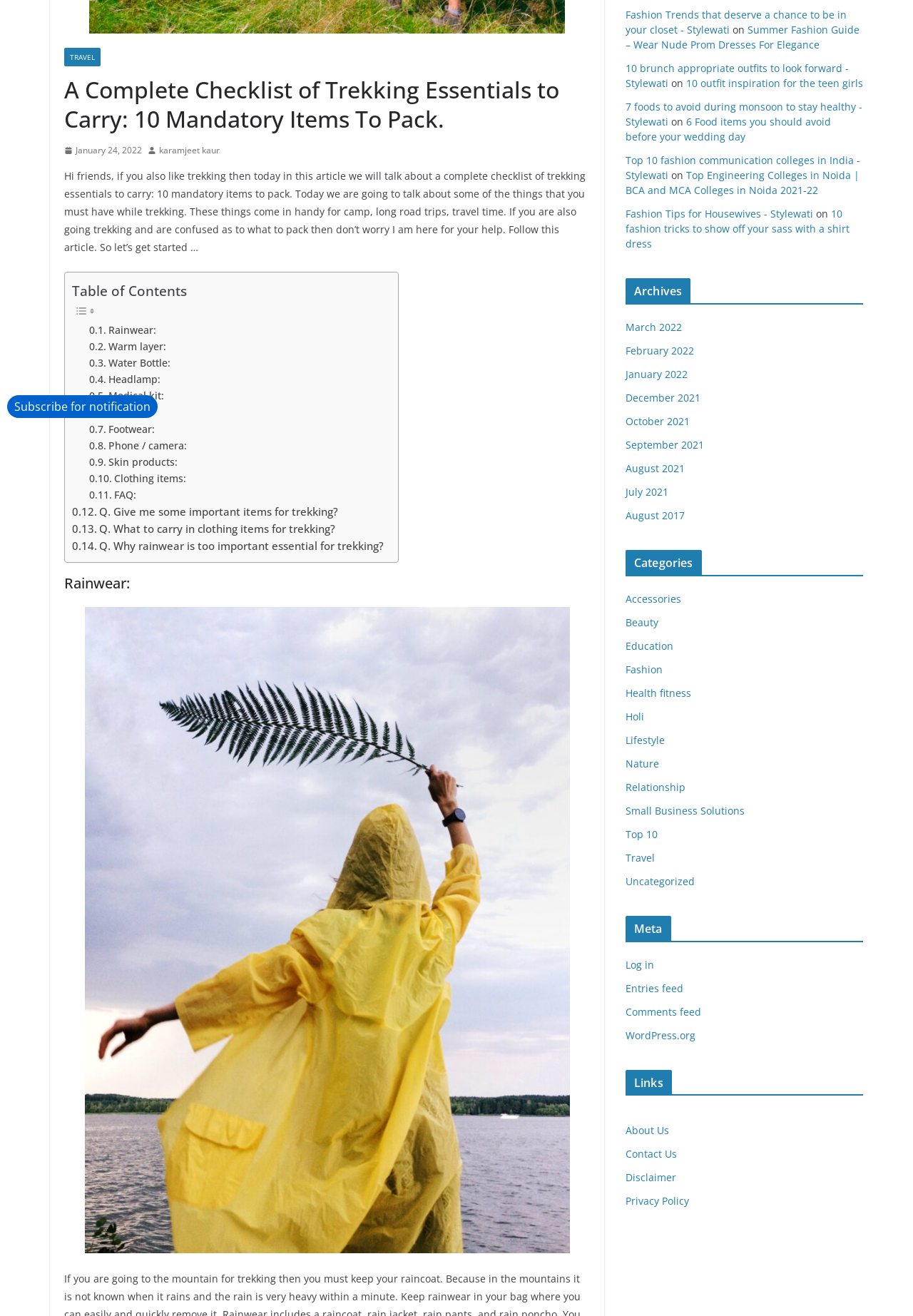Find the bounding box of the UI element described as follows: "Medical kit:".

[0.098, 0.295, 0.18, 0.307]